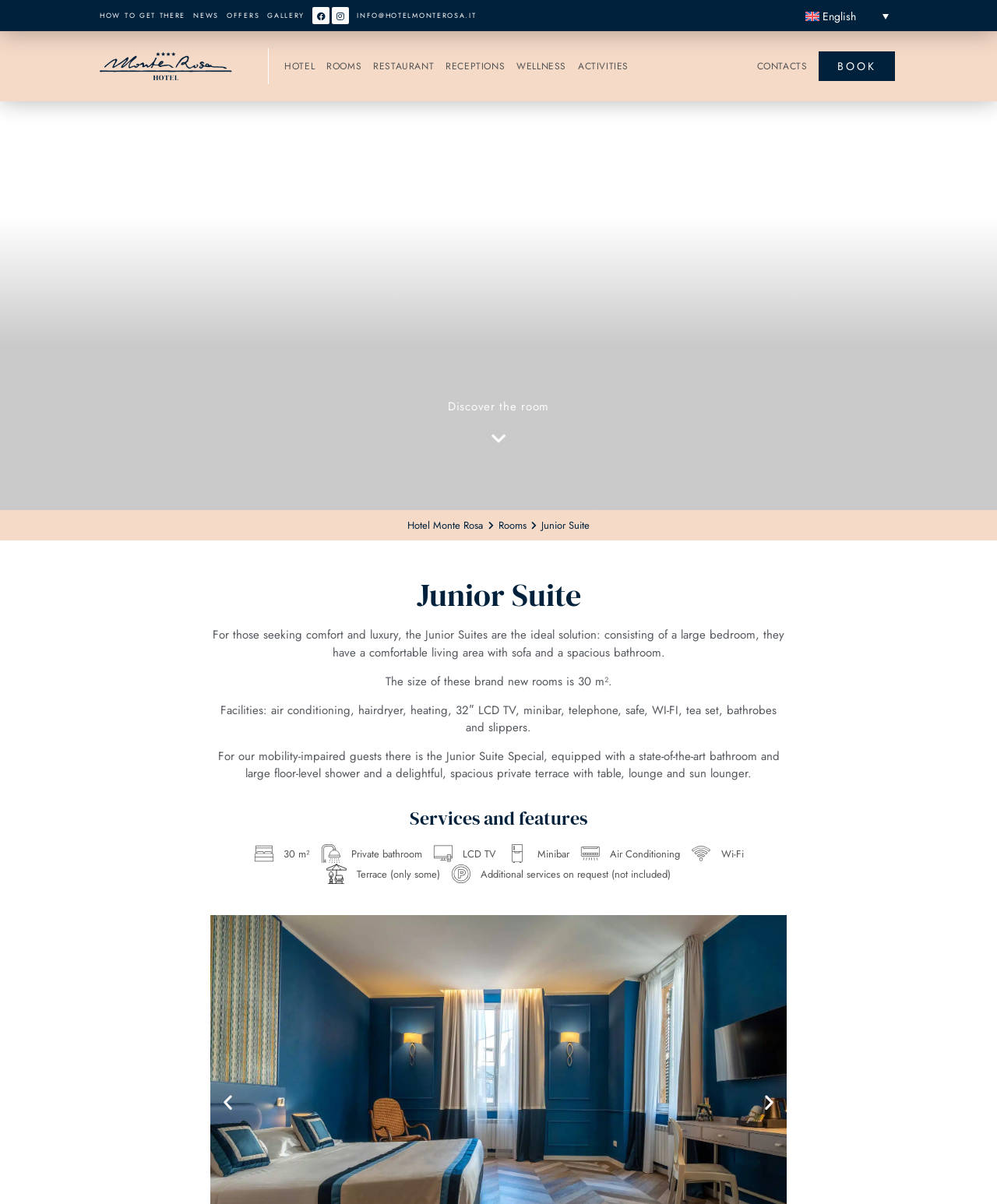Answer the question below with a single word or a brief phrase: 
Is the Junior Suite suitable for mobility-impaired guests?

Yes